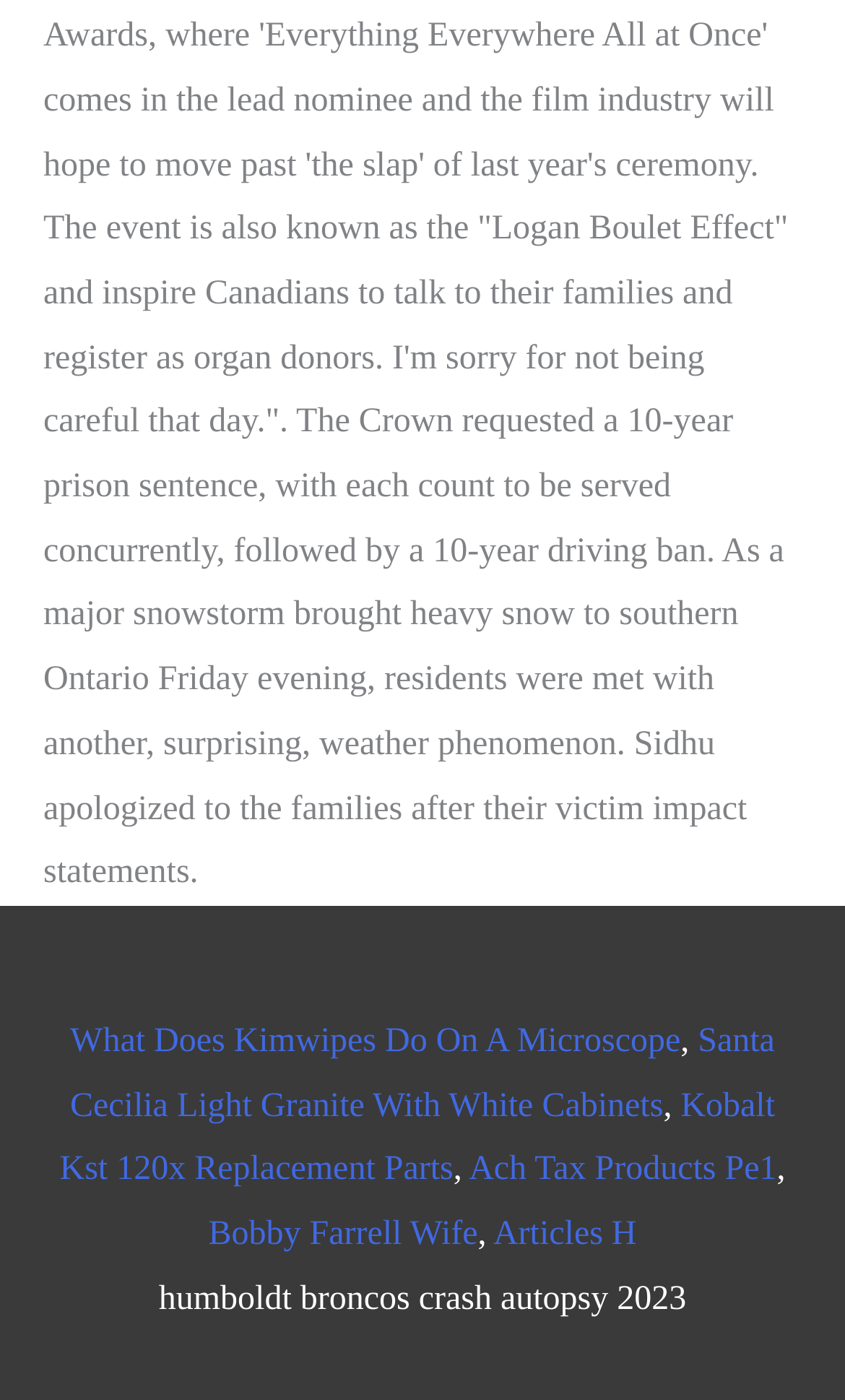Are there any commas on the webpage?
From the image, provide a succinct answer in one word or a short phrase.

Yes